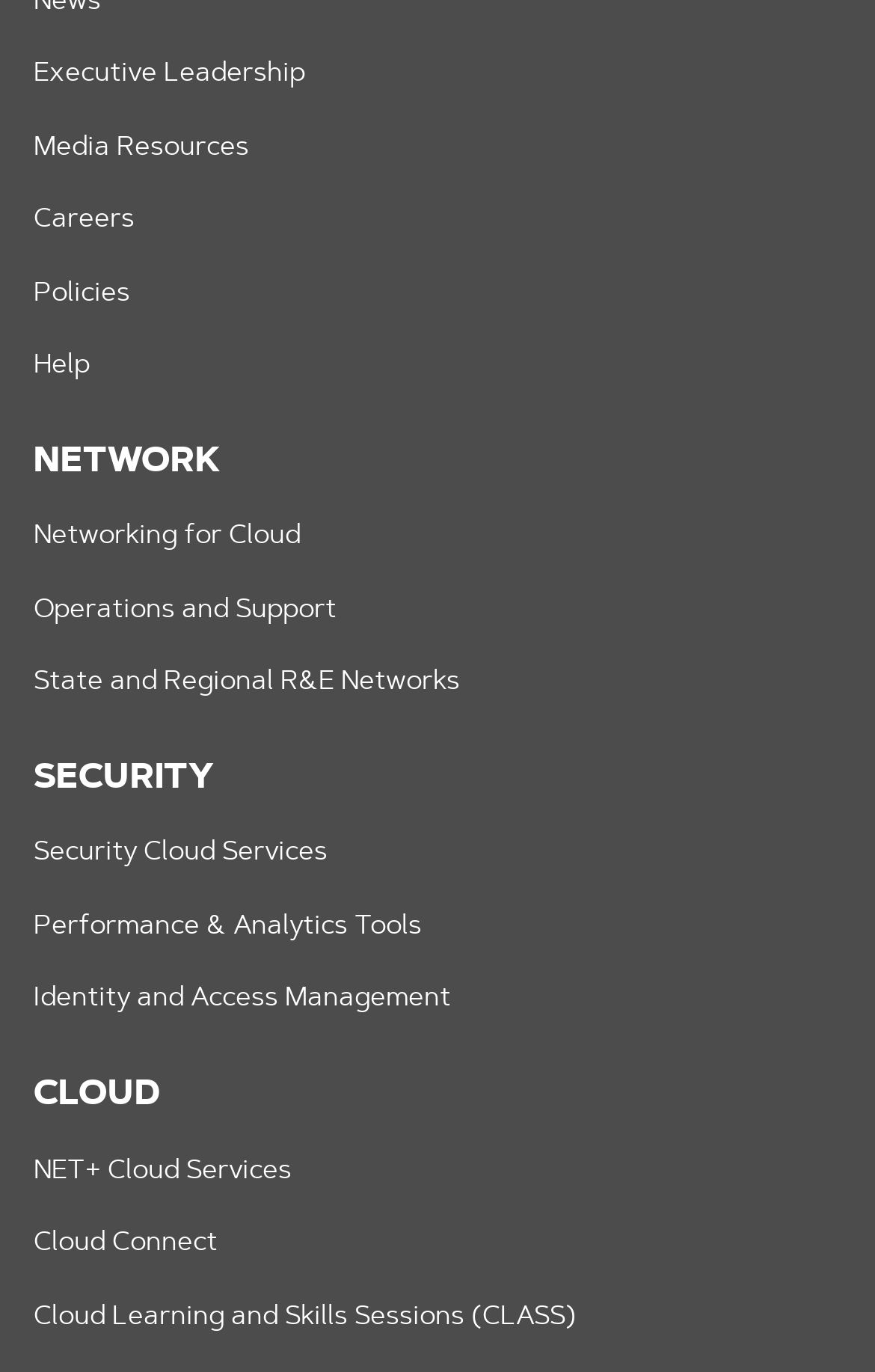Can you specify the bounding box coordinates for the region that should be clicked to fulfill this instruction: "Explore Security Cloud Services".

[0.038, 0.612, 0.374, 0.632]